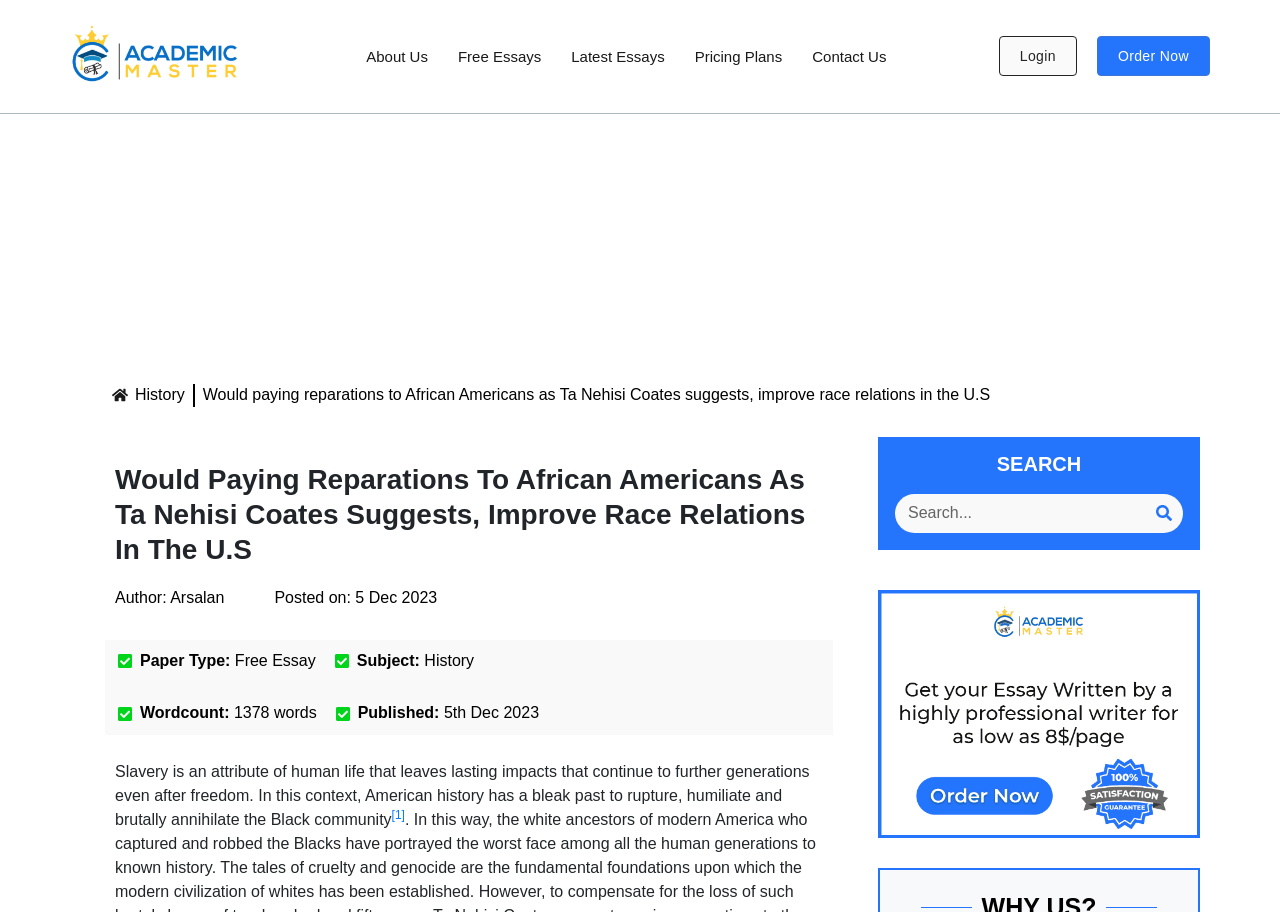Please identify and generate the text content of the webpage's main heading.

Would Paying Reparations To African Americans As Ta Nehisi Coates Suggests, Improve Race Relations In The U.S